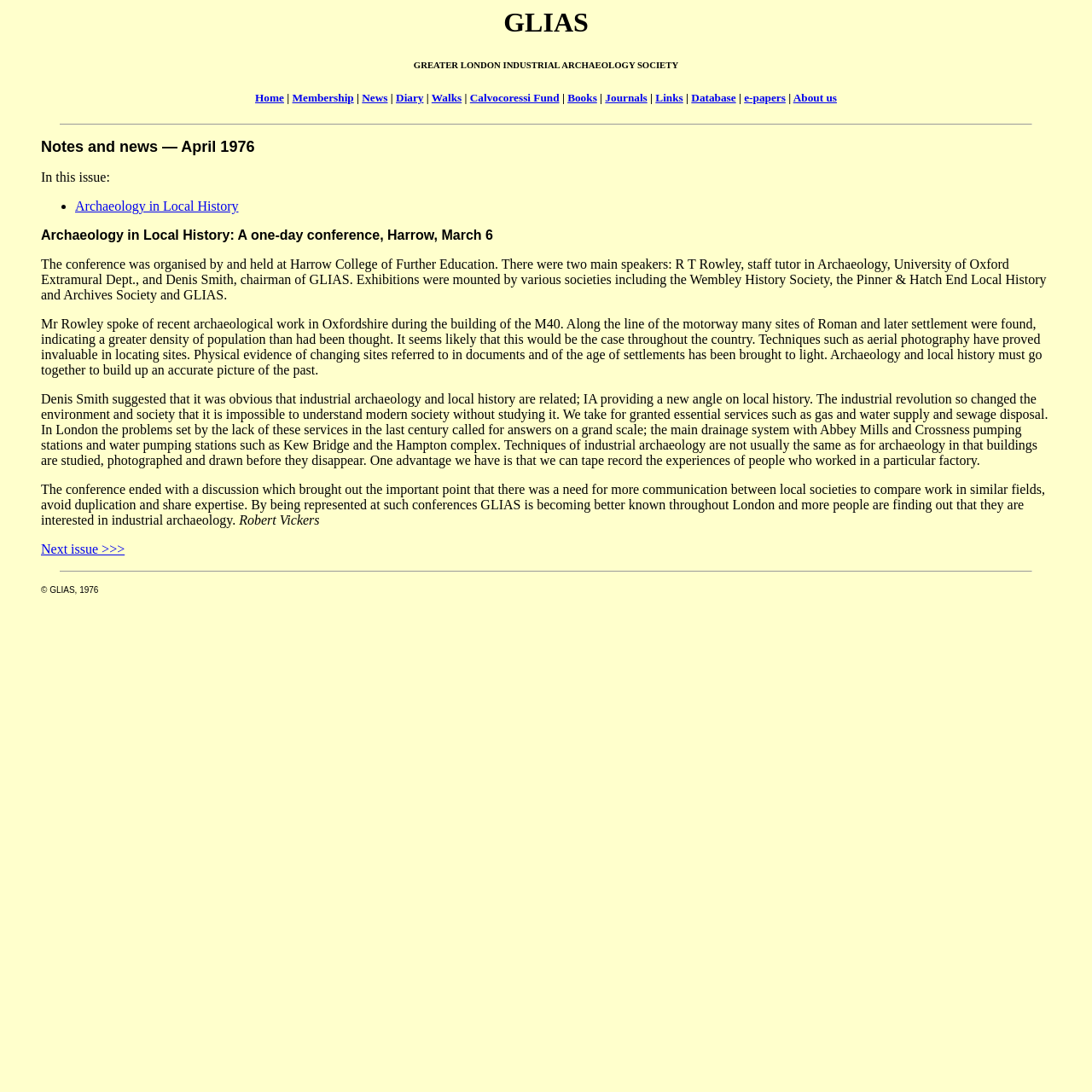Detail the various sections and features present on the webpage.

The webpage is about the Greater London Industrial Archaeology Society (GLIAS), a registered charity founded in 1968. At the top, there is a heading section with three lines of text: "GLIAS", "GREATER LONDON INDUSTRIAL ARCHAEOLOGY SOCIETY", and a navigation menu with 12 links to different sections of the website, including "Home", "Membership", "News", and "About us". 

Below the heading section, there is a horizontal separator line. Following this, there is a blockquote section that takes up most of the page. This section contains a news article or newsletter from April 1976. The article has a title "Notes and news — April 1976" and is divided into several paragraphs. The first paragraph introduces the topic of the article, which is a one-day conference on archaeology in local history held at Harrow College of Further Education. 

The article then describes the conference, including the speakers and their topics. There are also several paragraphs of text that discuss the importance of industrial archaeology and local history, and how they are related. The article concludes with a discussion on the need for more communication between local societies and the benefits of GLIAS being represented at such conferences.

At the bottom of the page, there is another horizontal separator line, followed by a copyright notice "© GLIAS, 1976" in a blockquote section.